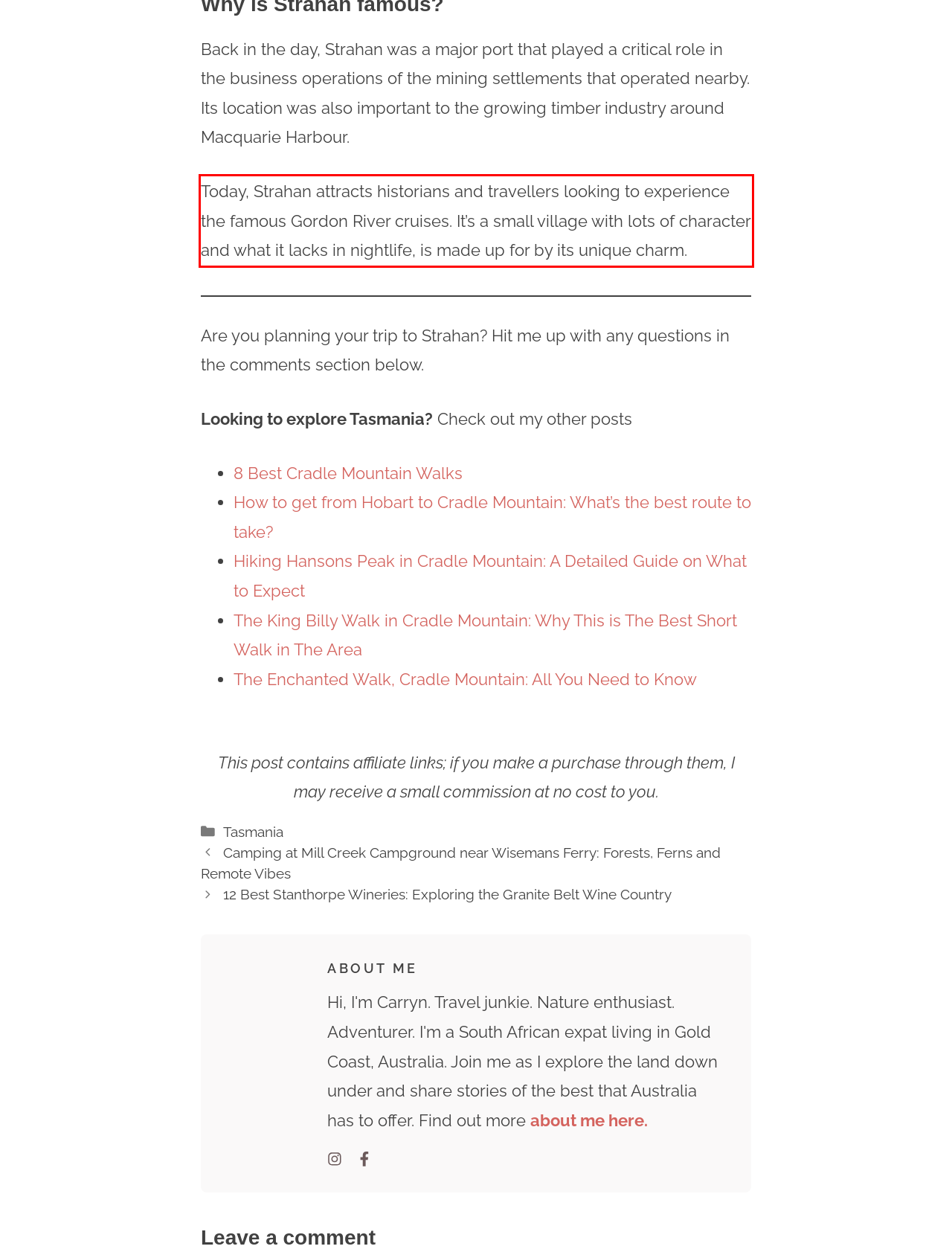Identify the text inside the red bounding box in the provided webpage screenshot and transcribe it.

Today, Strahan attracts historians and travellers looking to experience the famous Gordon River cruises. It’s a small village with lots of character and what it lacks in nightlife, is made up for by its unique charm.